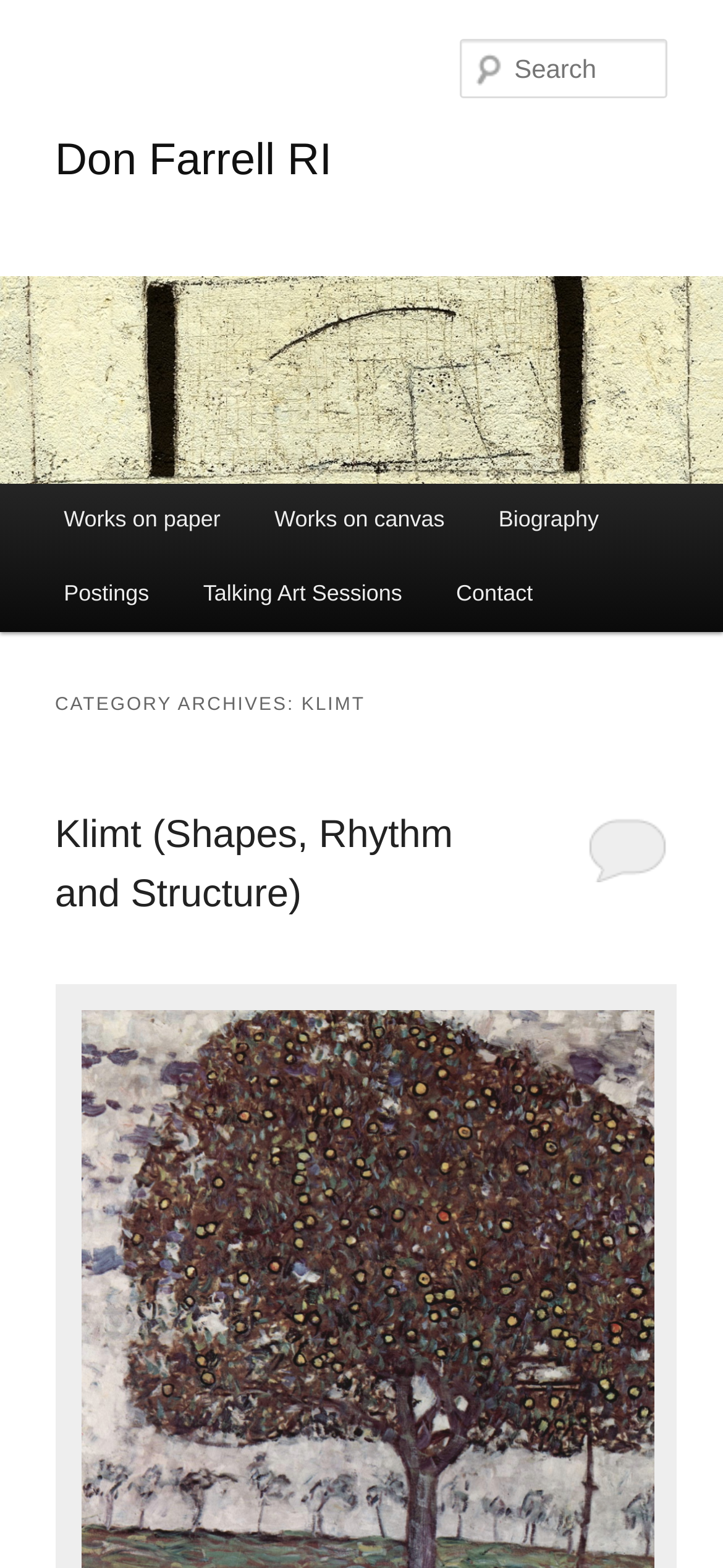Could you provide the bounding box coordinates for the portion of the screen to click to complete this instruction: "contact Don Farrell RI"?

[0.594, 0.356, 0.774, 0.403]